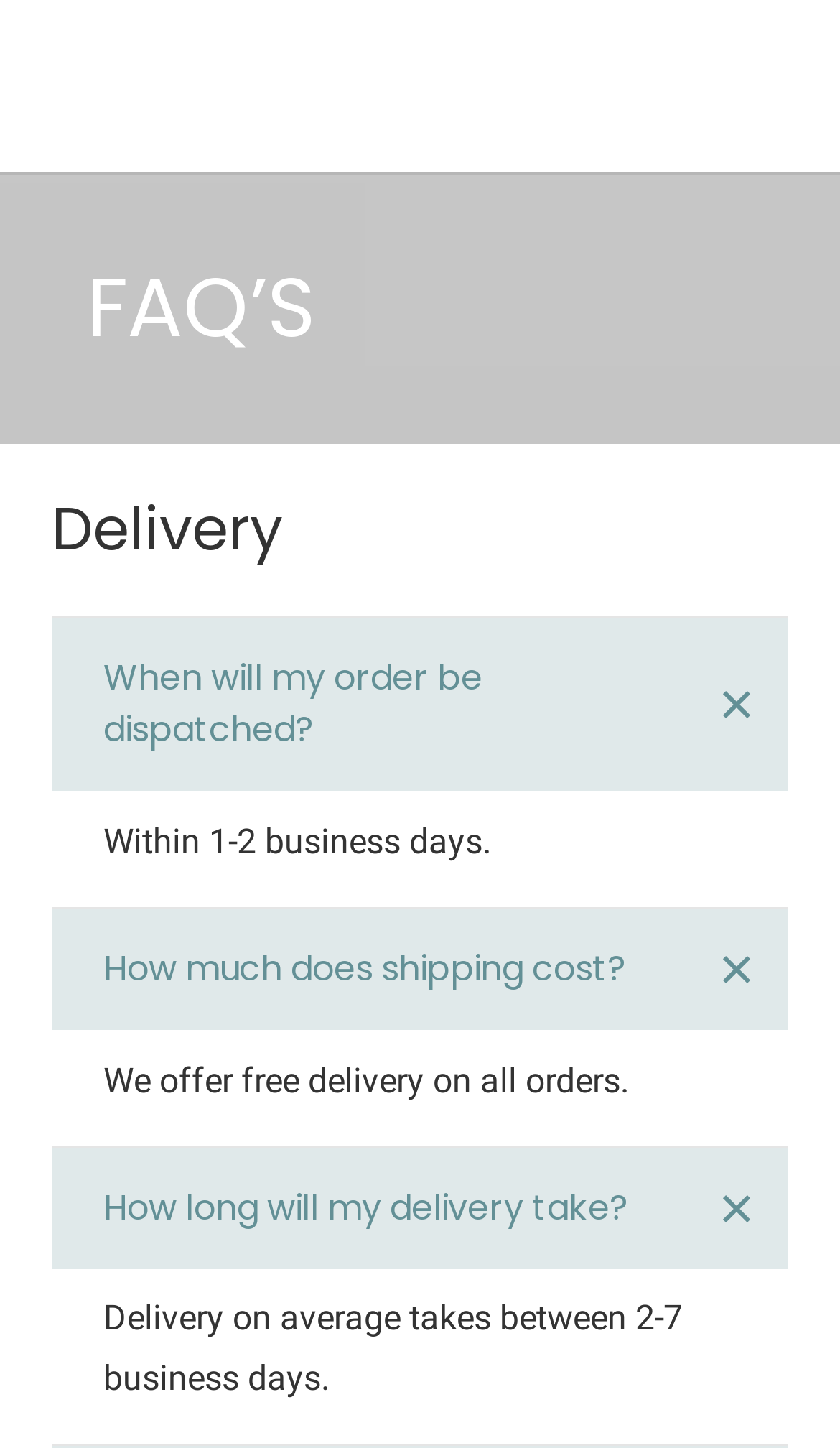Provide a brief response to the question below using a single word or phrase: 
Are there any shipping costs for orders?

No